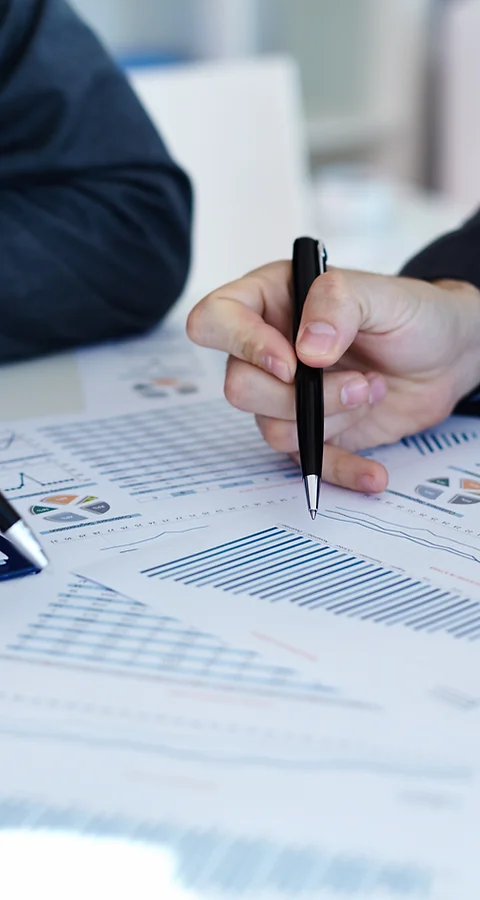Generate an in-depth description of the image you see.

The image captures a close-up view of a professional's hand holding a pen and engaging with various charts and graphs laid out on the table. The background suggests an office environment, likely during a data analysis or business strategy session. The documents feature bar graphs, line graphs, and pie charts, indicating a focus on financial data or performance metrics. Another pen lies beside a smartphone, highlighting the multitasking nature of modern business activities. This imagery aligns with themes of analytical work, investment opportunities, and strategic planning, which are central to the focus of New Forest Capital on acquiring established businesses and leveraging technology for growth.